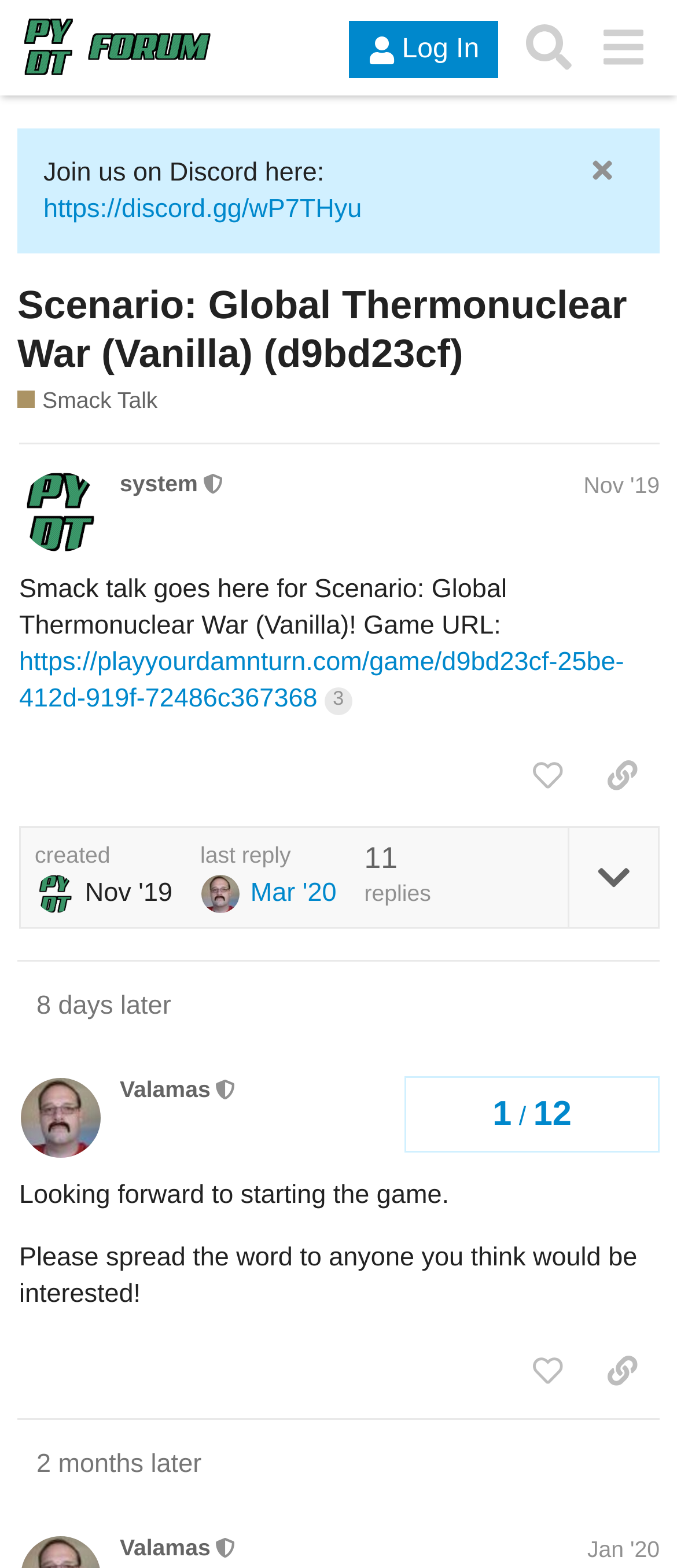What is the role of the user 'system'?
Please answer the question with a single word or phrase, referencing the image.

Moderator